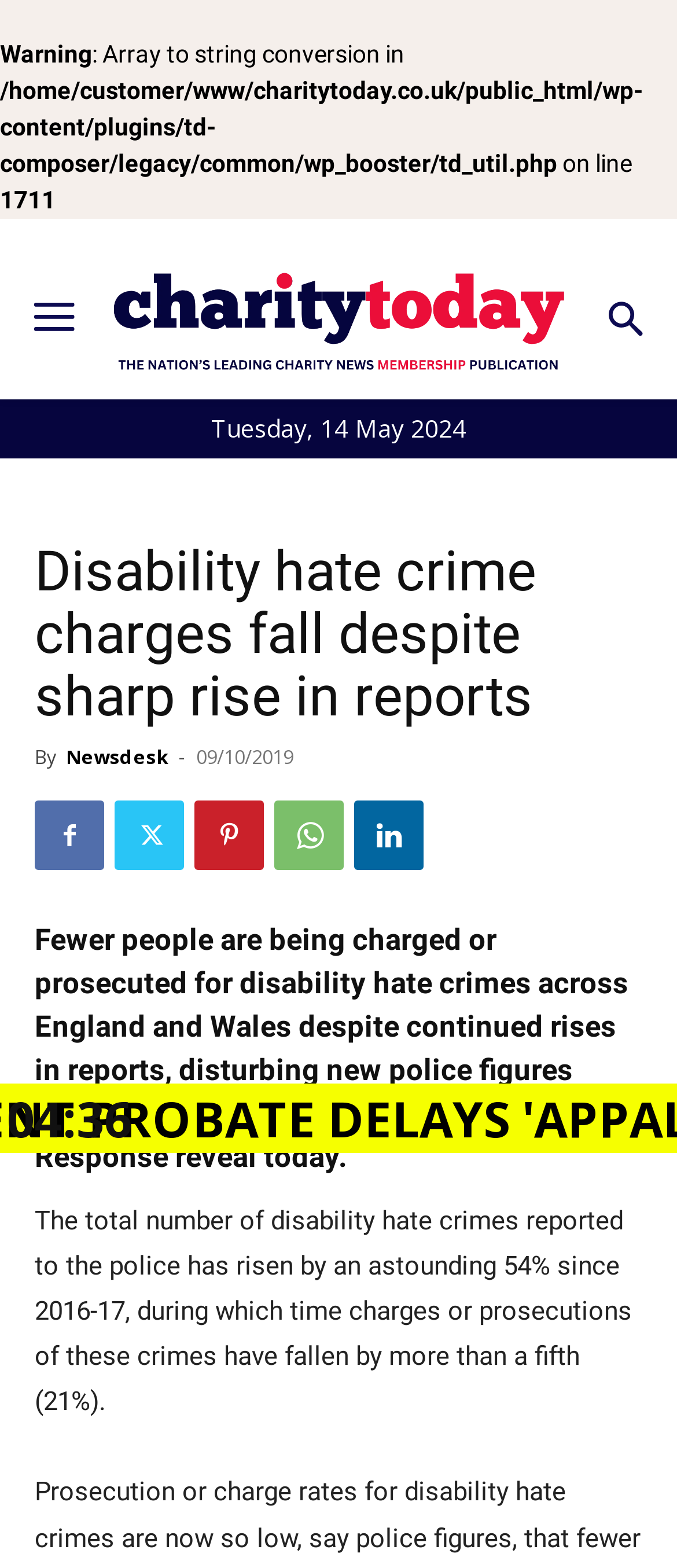Provide a brief response to the question below using one word or phrase:
What is the date of the article?

09/10/2019